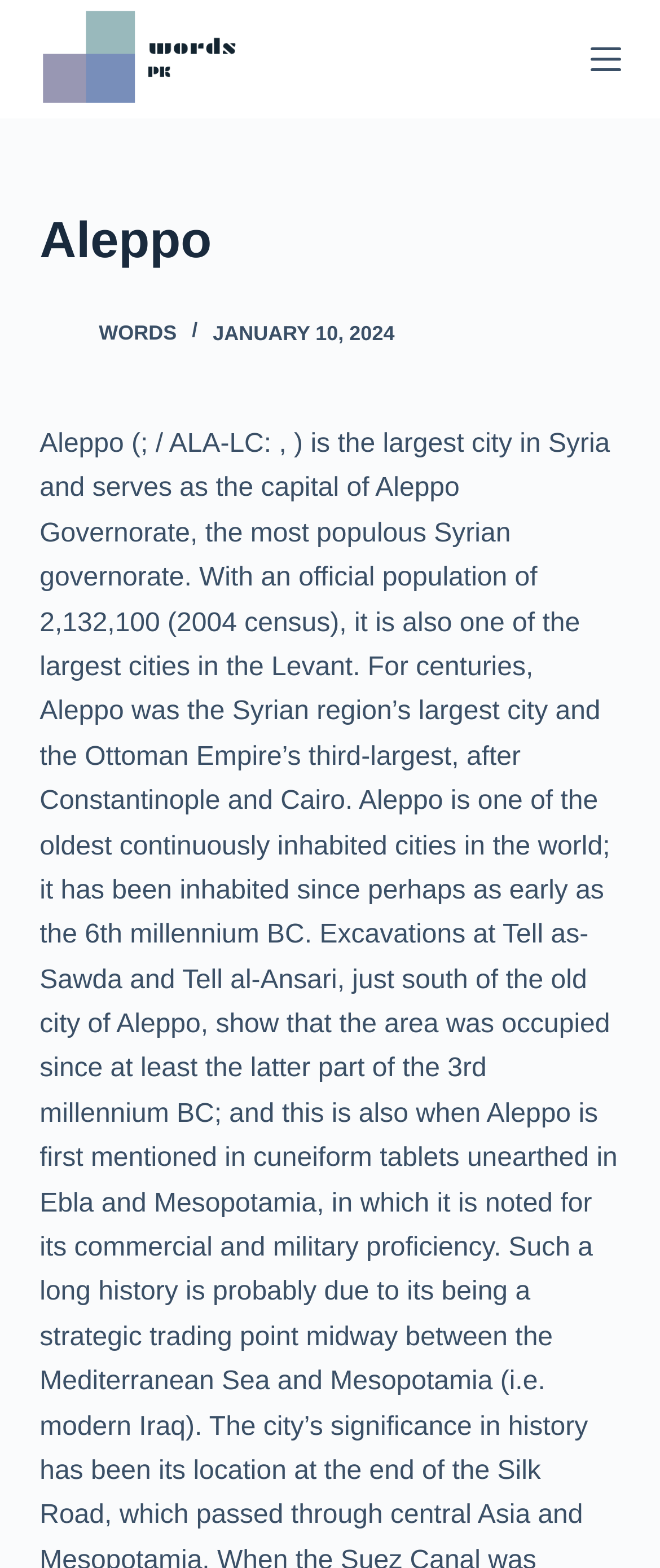What is the function of the 'Menu' button?
Answer the question with a single word or phrase derived from the image.

To open the menu